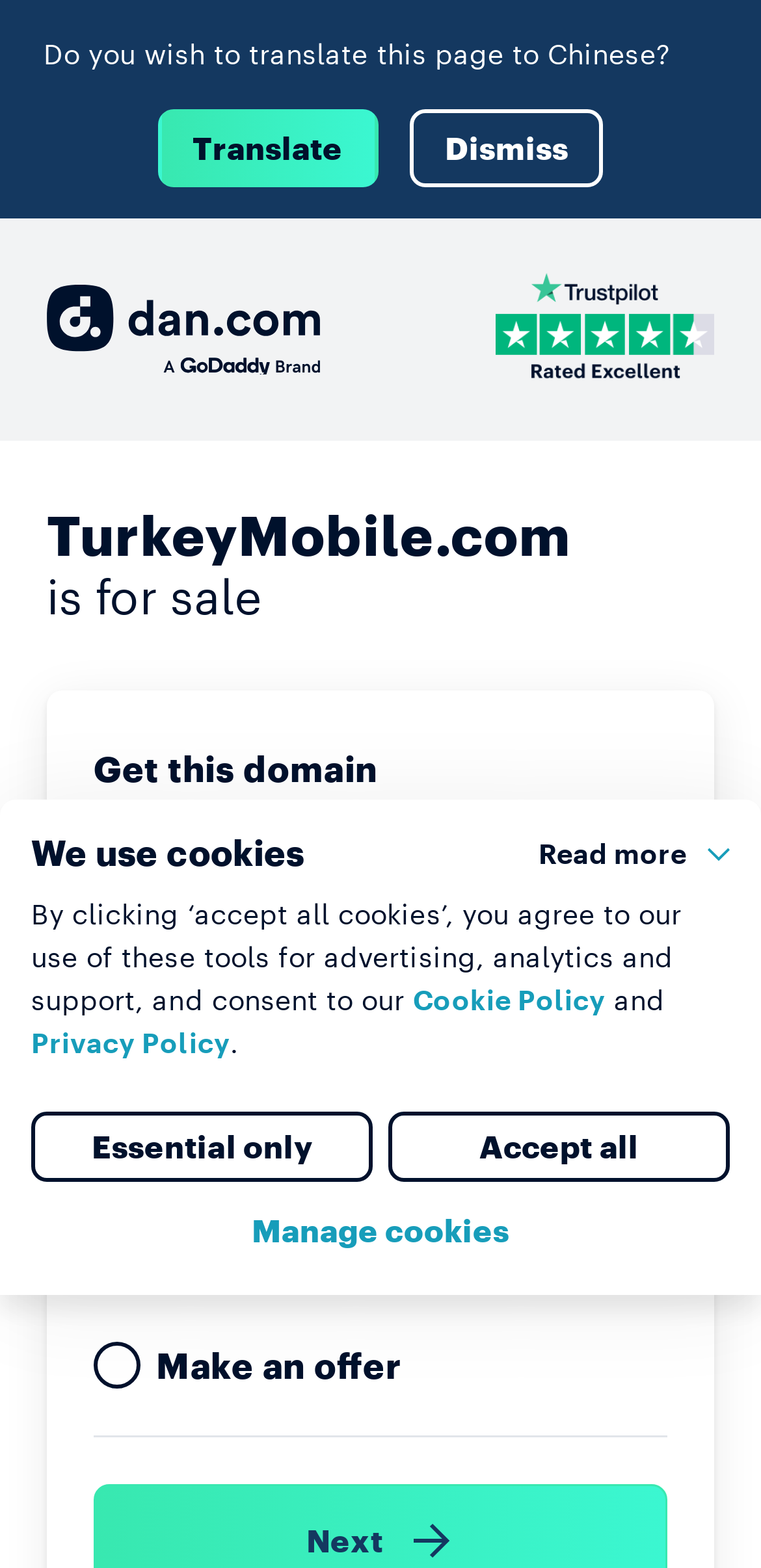Can you give a comprehensive explanation to the question given the content of the image?
What are the three options to acquire TurkeyMobile.com?

The question asks for the three options to acquire the domain name TurkeyMobile.com. By analyzing the webpage, we can find the relevant information under the 'Get this domain' section, where three options are listed: 'Buy now', 'Lease to own', and 'Make an offer'.